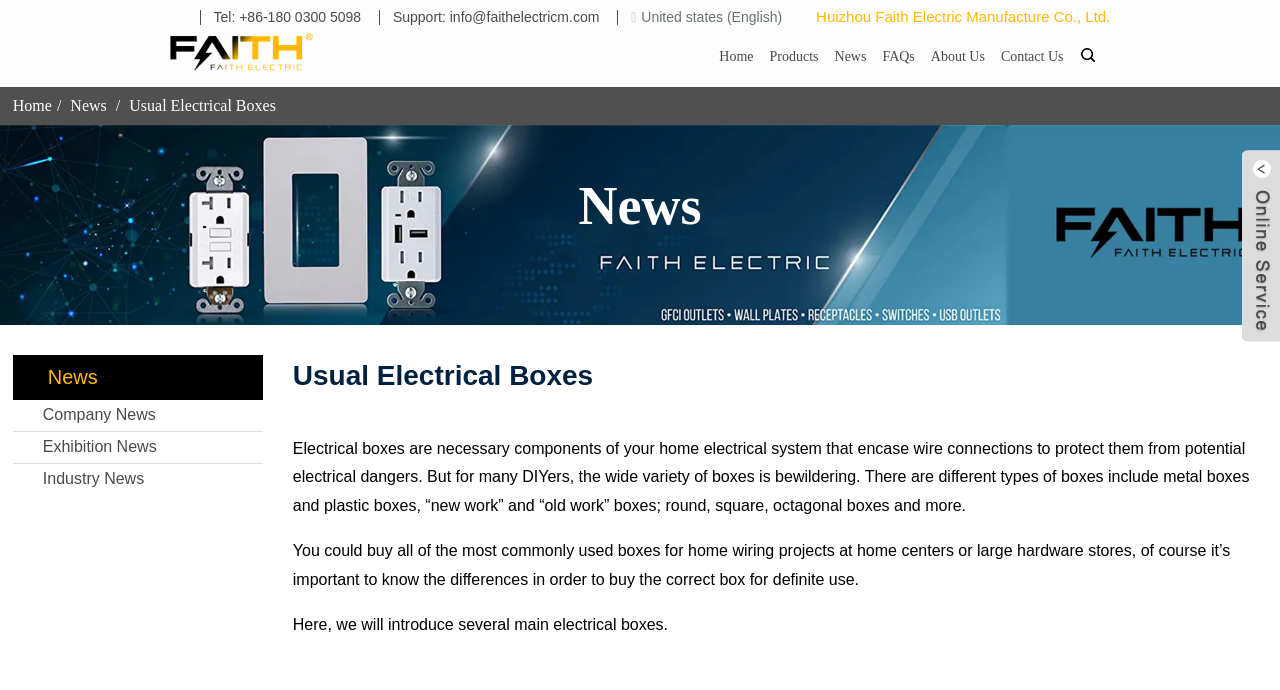Locate the bounding box coordinates of the area to click to fulfill this instruction: "Click the 'Products' link at the top". The bounding box should be presented as four float numbers between 0 and 1, in the order [left, top, right, bottom].

[0.601, 0.056, 0.639, 0.107]